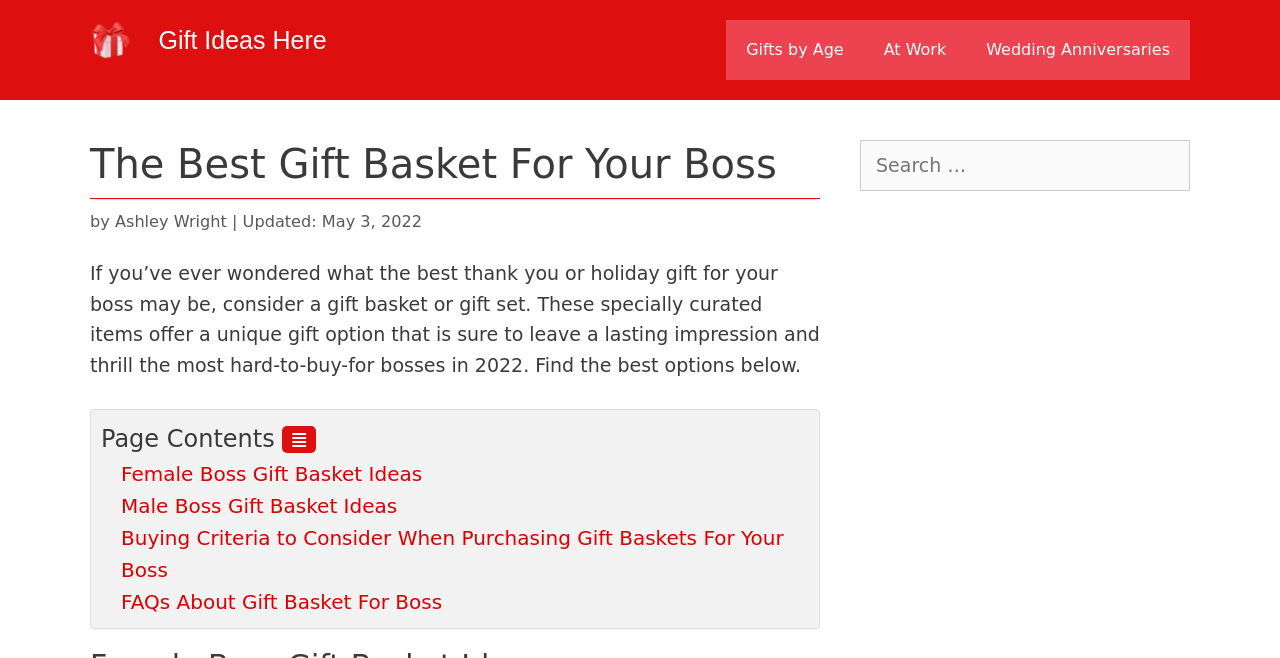Locate the bounding box coordinates of the area you need to click to fulfill this instruction: 'Visit The Shipyard Online'. The coordinates must be in the form of four float numbers ranging from 0 to 1: [left, top, right, bottom].

None